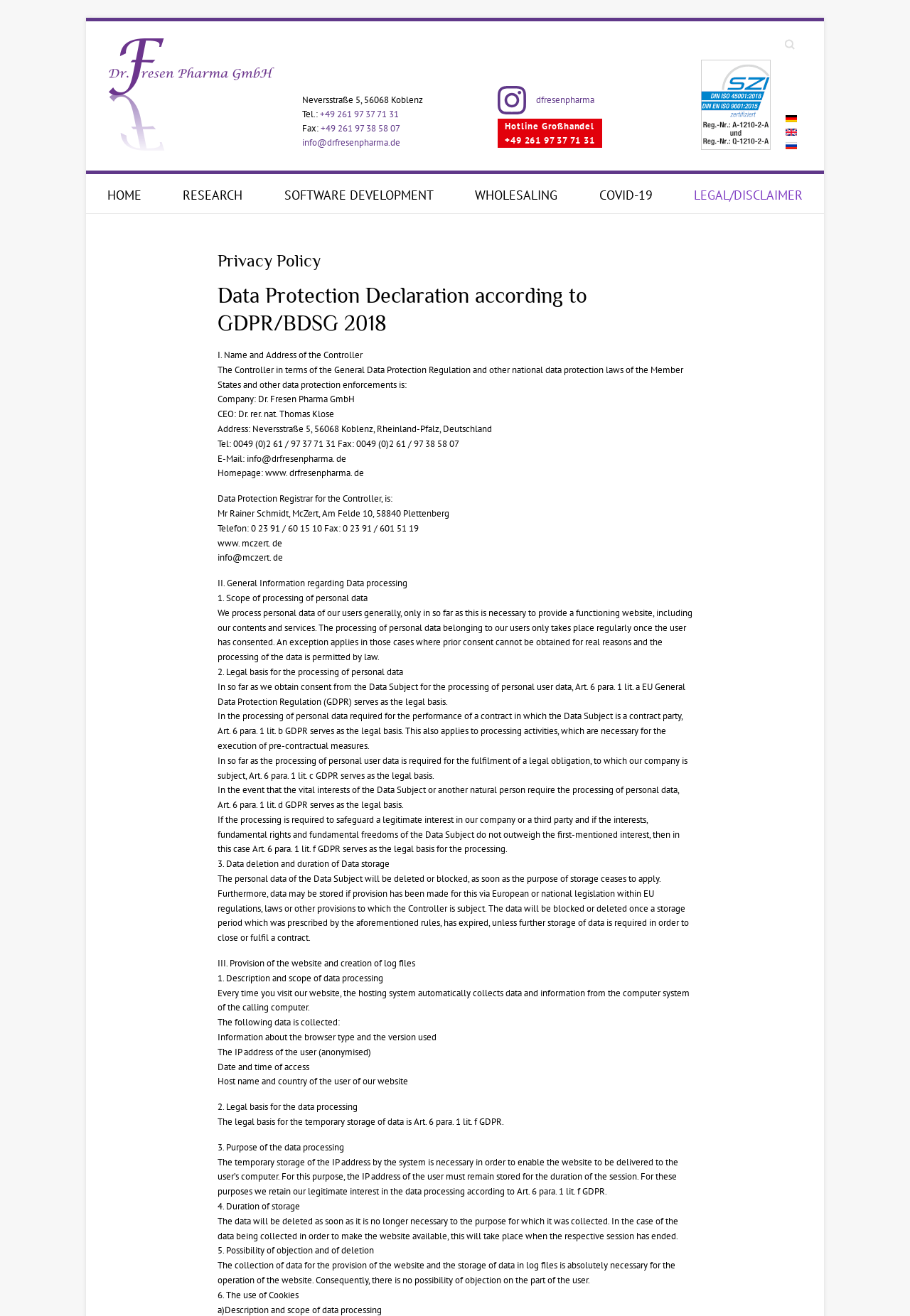Bounding box coordinates are given in the format (top-left x, top-left y, bottom-right x, bottom-right y). All values should be floating point numbers between 0 and 1. Provide the bounding box coordinate for the UI element described as: The Trucking & Transportation Industry

None